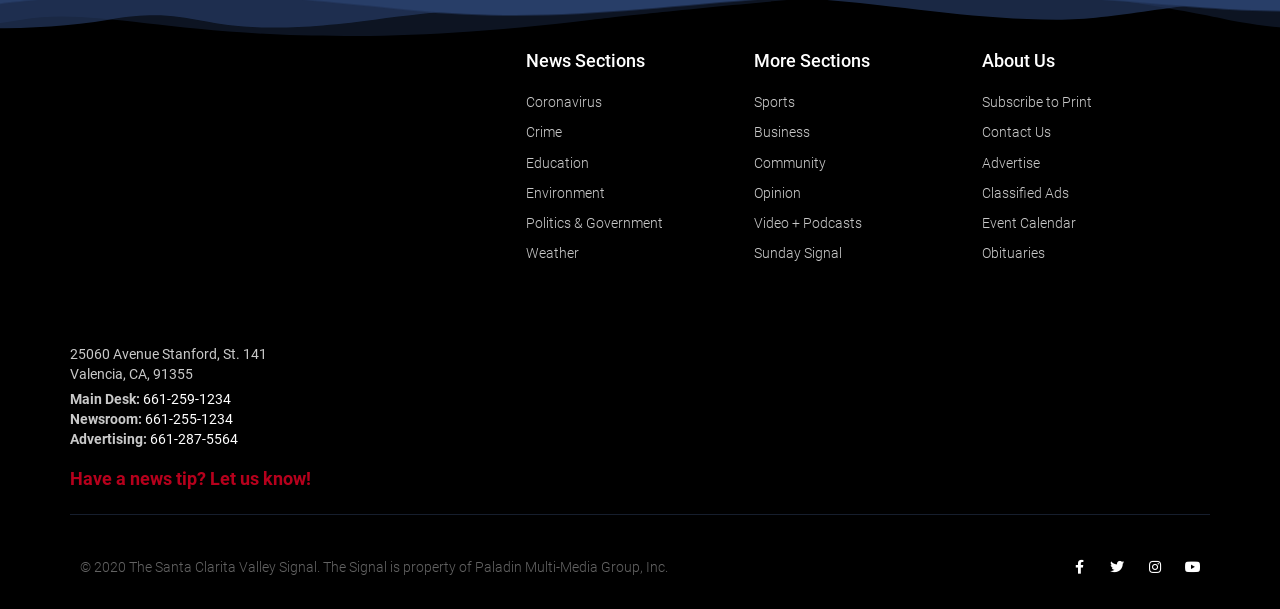Find the bounding box coordinates of the area to click in order to follow the instruction: "Share on LinkedIn".

None